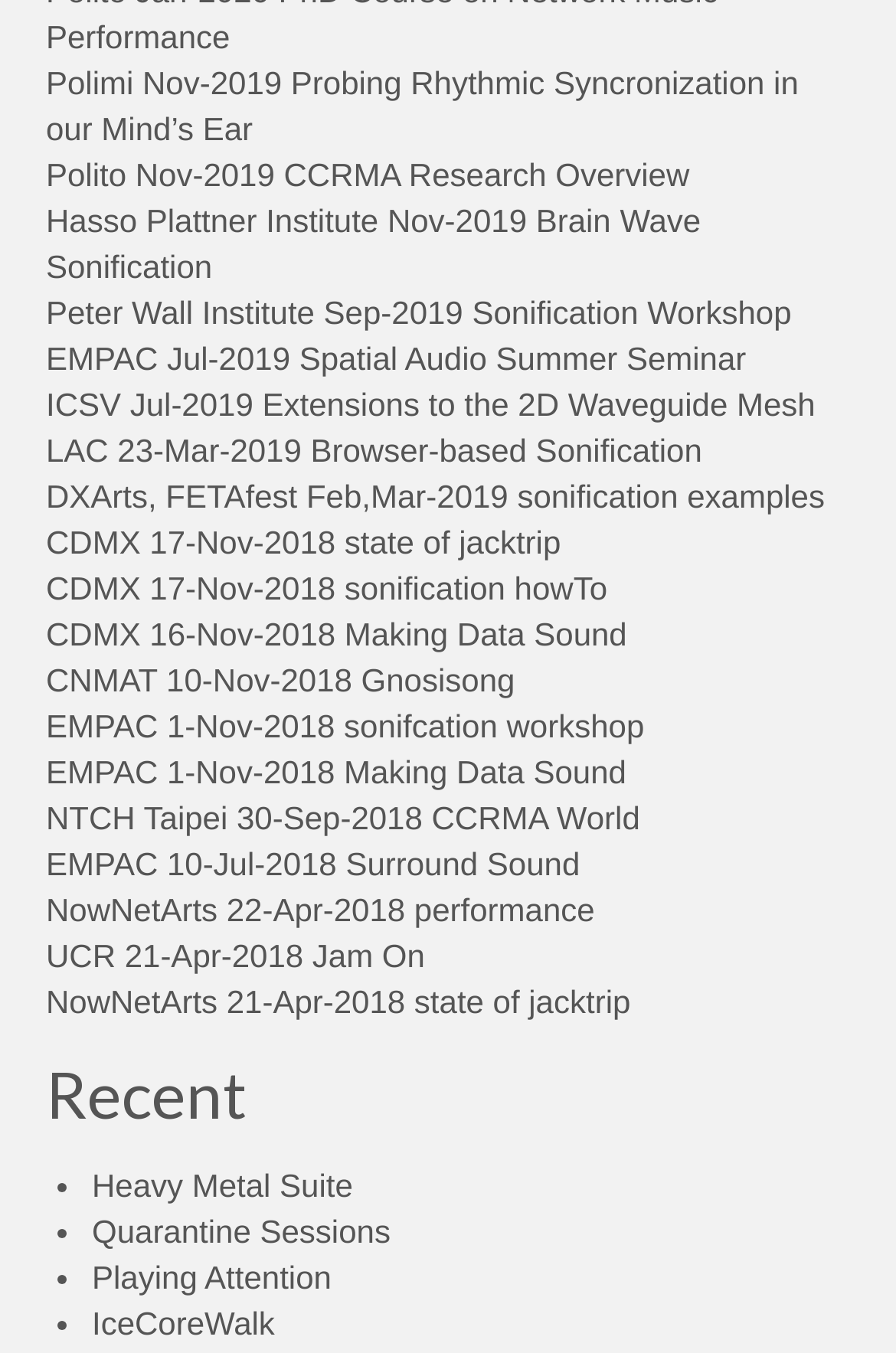Please provide a short answer using a single word or phrase for the question:
How many links are there on this webpage?

20